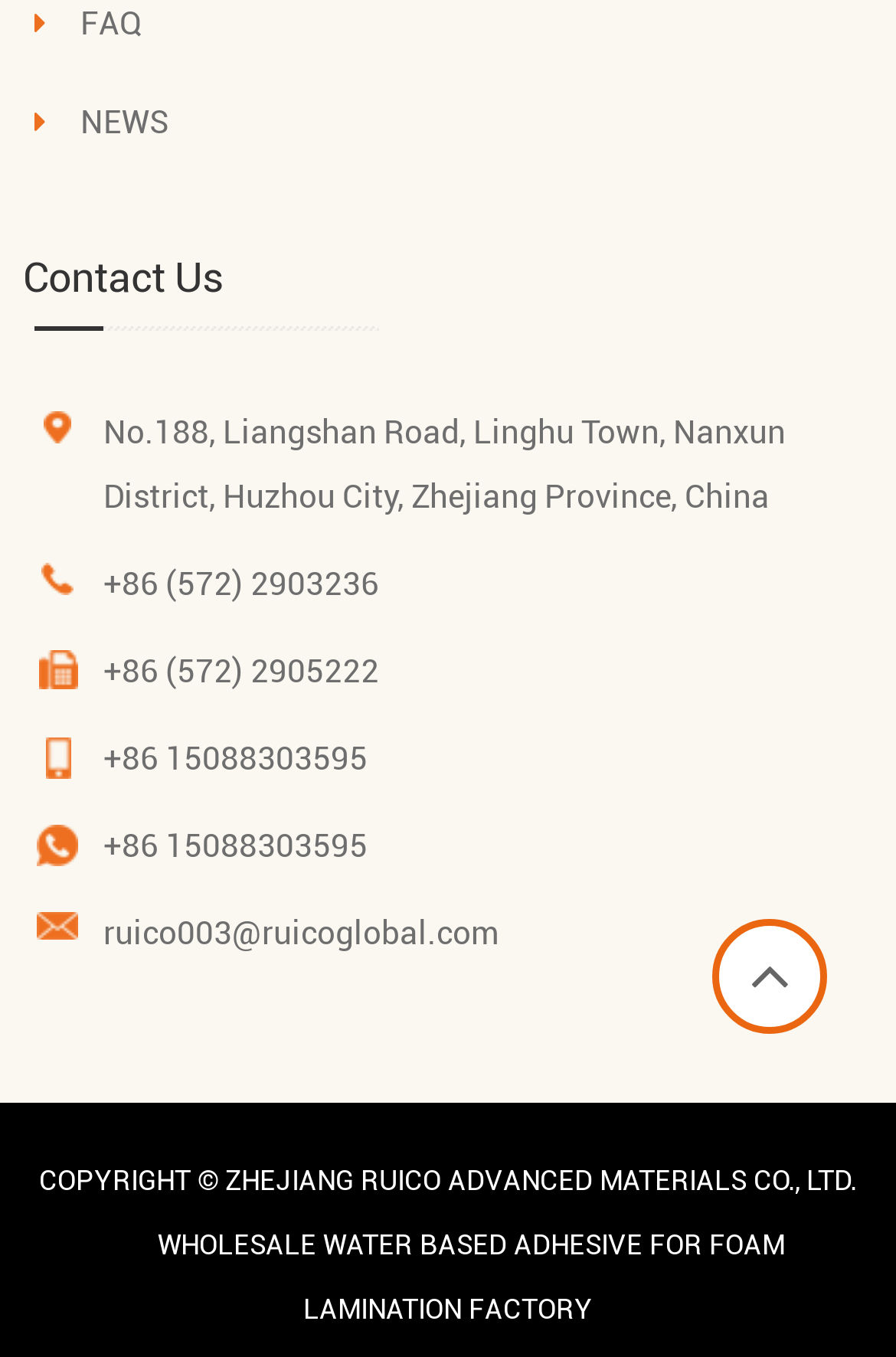Refer to the image and provide a thorough answer to this question:
How many phone numbers are listed?

I counted the number of phone numbers listed in the description list detail section, and found three phone numbers: '+86 (572) 2903236', '+86 (572) 2905222', and '+86 15088303595'.